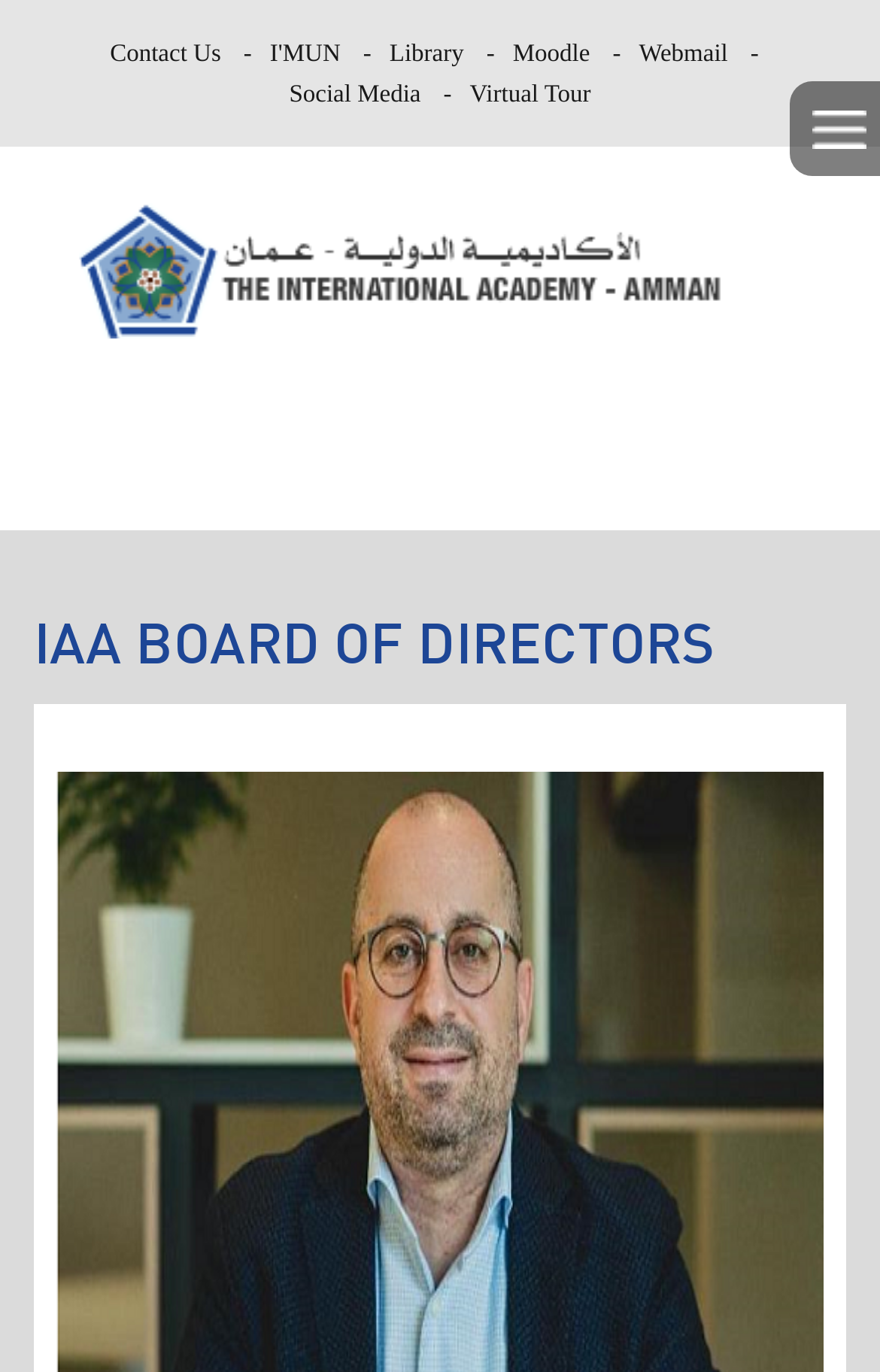Please give a concise answer to this question using a single word or phrase: 
What is the purpose of the 'Home' link?

To go to the homepage